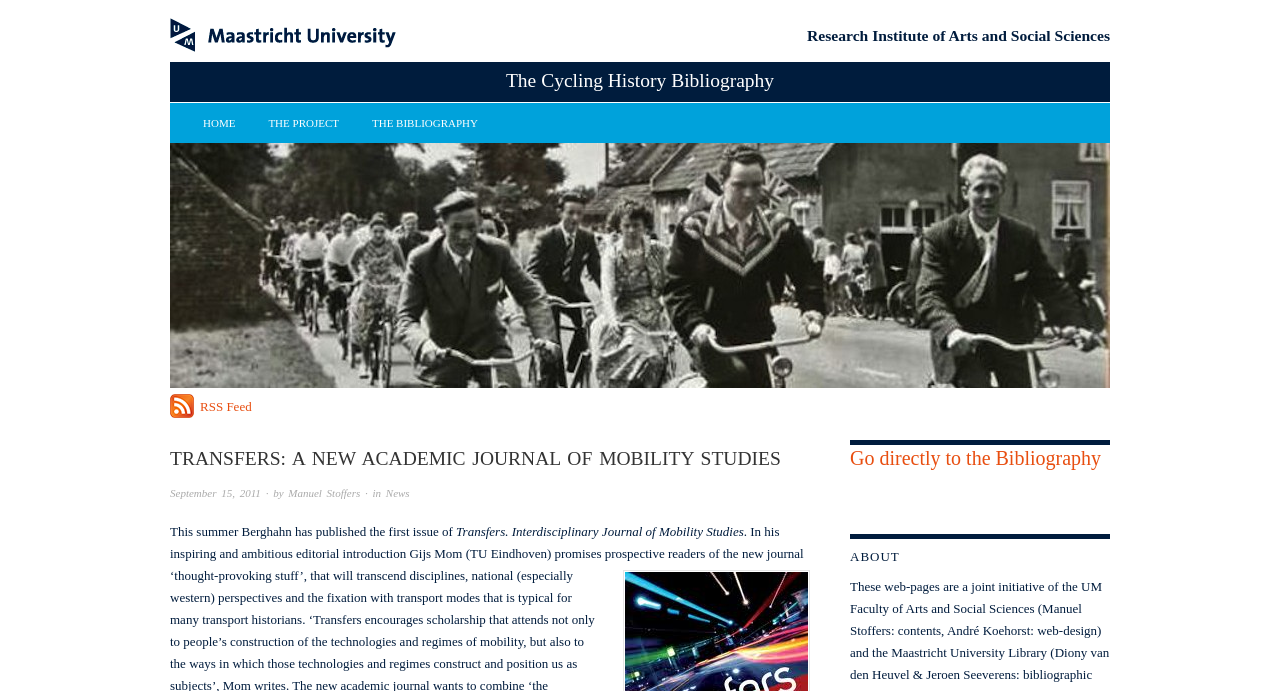Please specify the bounding box coordinates in the format (top-left x, top-left y, bottom-right x, bottom-right y), with all values as floating point numbers between 0 and 1. Identify the bounding box of the UI element described by: RSS Feed

[0.133, 0.57, 0.197, 0.606]